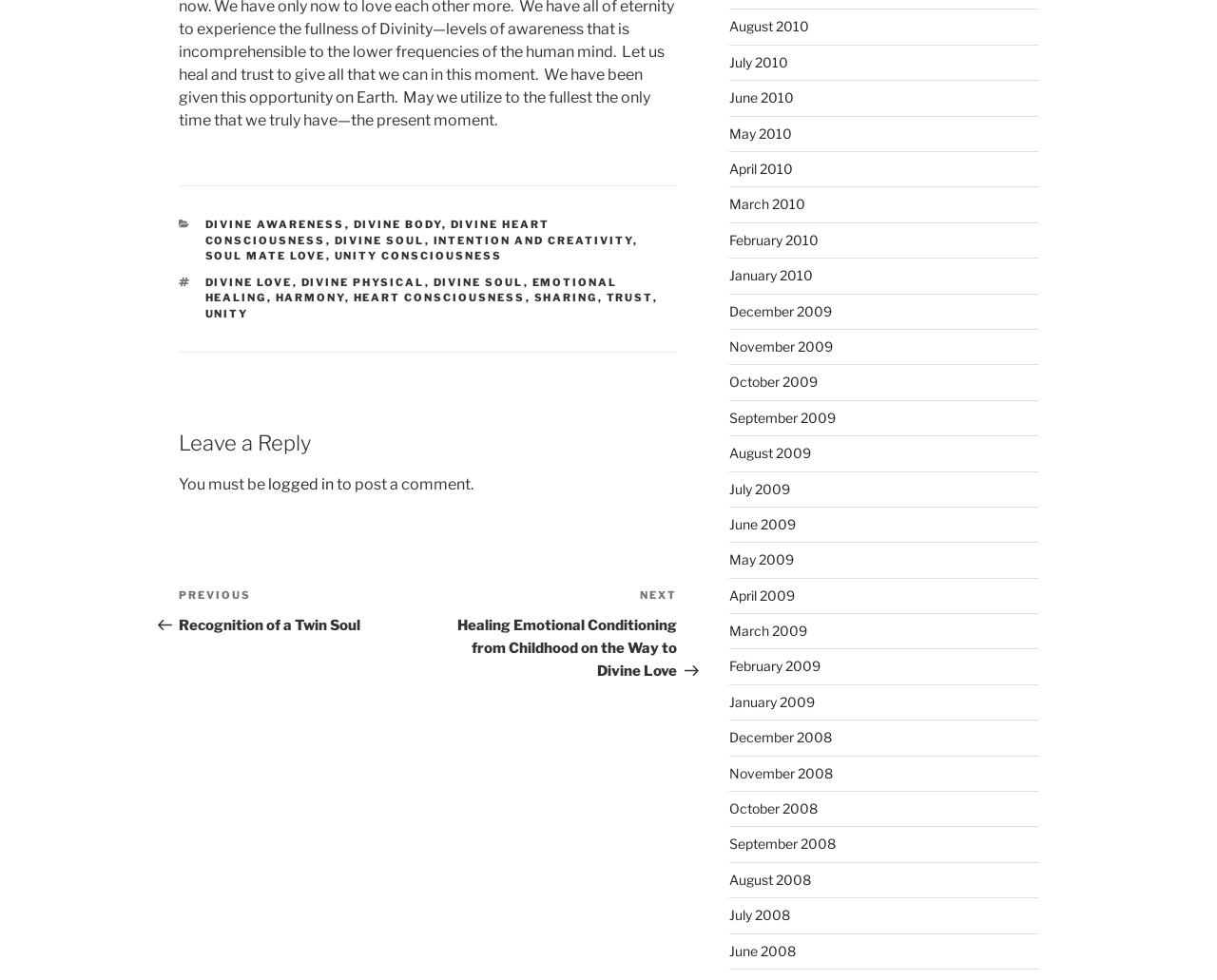How many links are there in the 'Posts' navigation section?
Answer the question using a single word or phrase, according to the image.

49